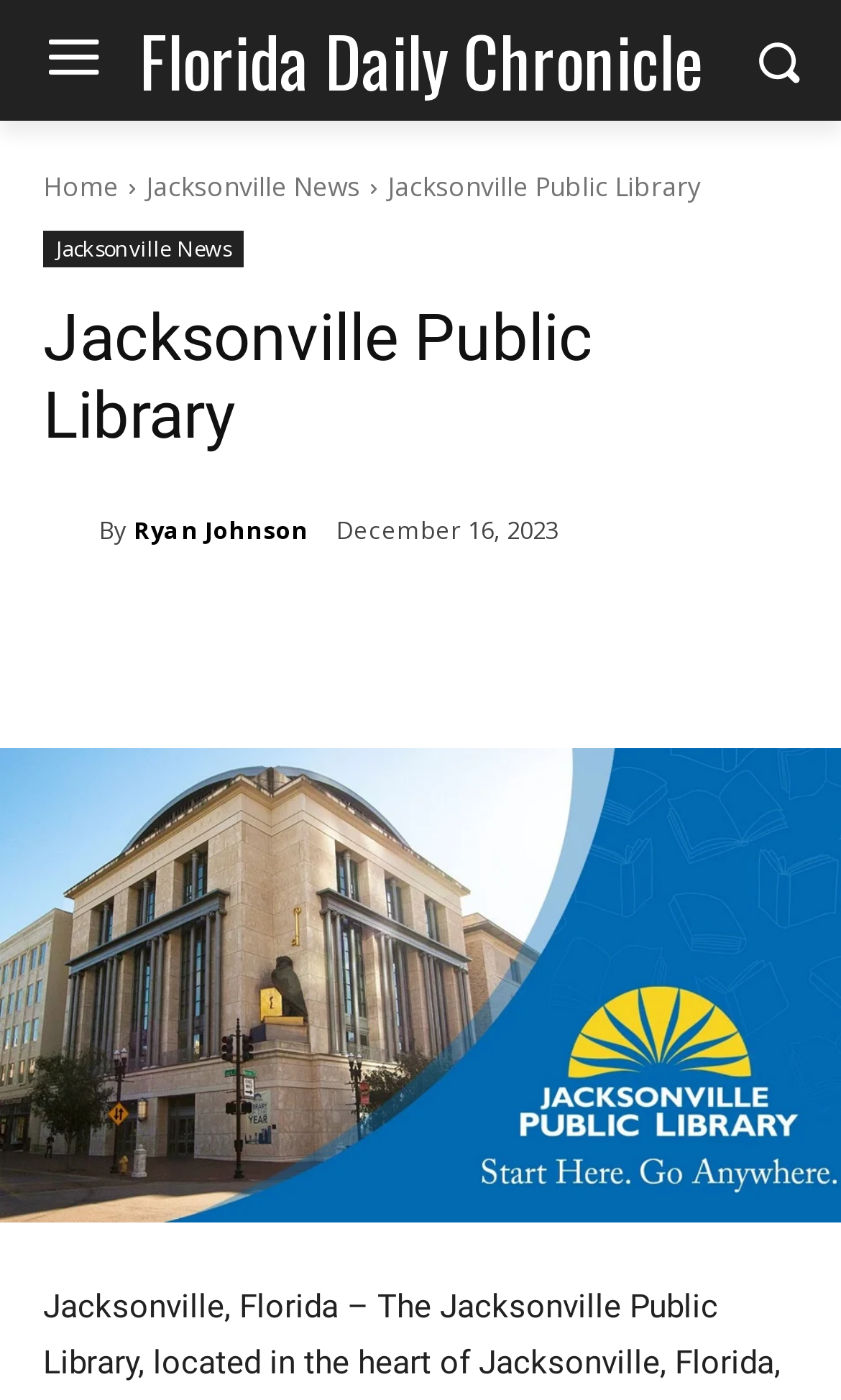Using the provided element description, identify the bounding box coordinates as (top-left x, top-left y, bottom-right x, bottom-right y). Ensure all values are between 0 and 1. Description: Florida Daily Chronicle

[0.231, 0.016, 0.769, 0.07]